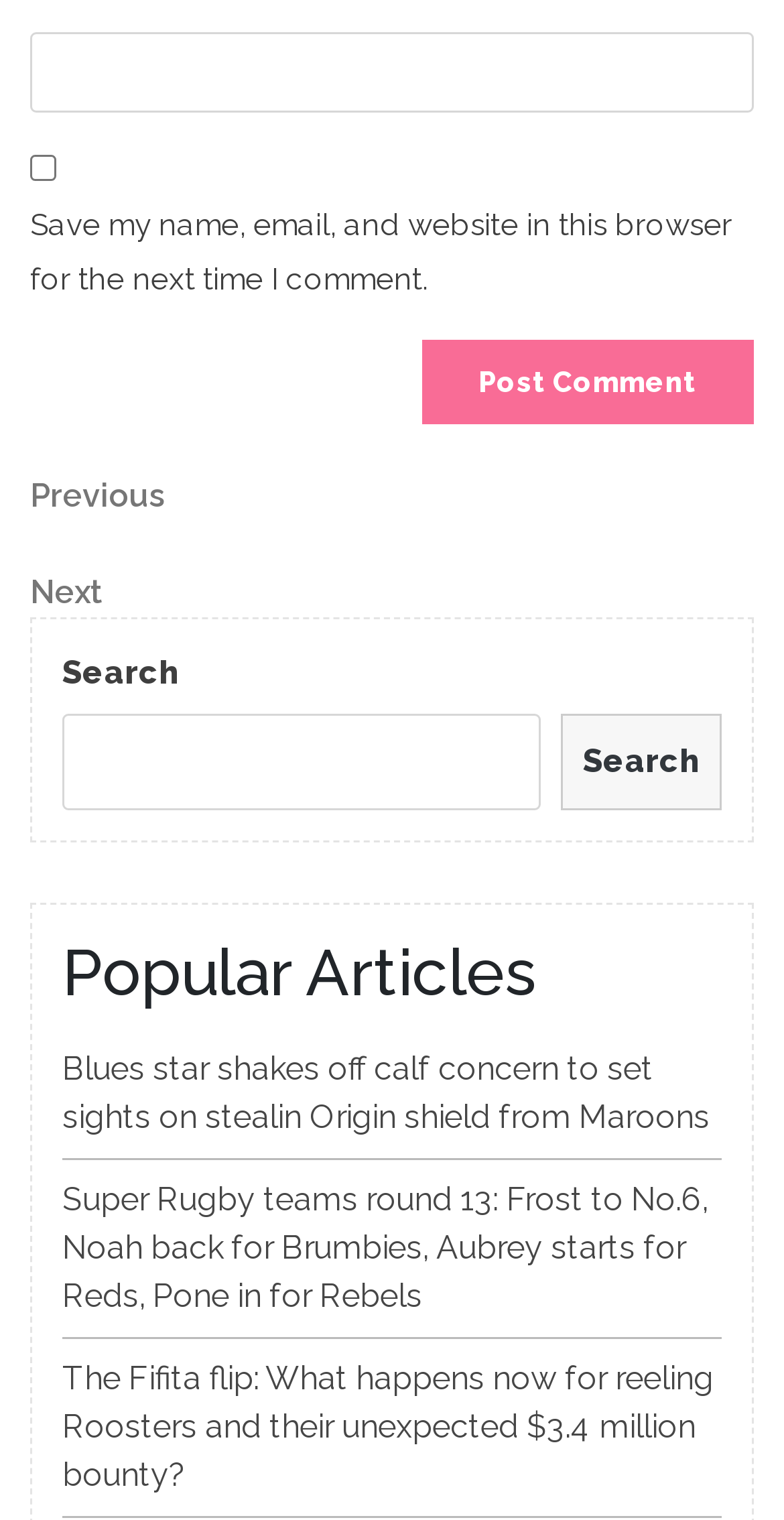What is the function of the button at the bottom?
With the help of the image, please provide a detailed response to the question.

The button is labeled 'Post Comment' which suggests that its function is to submit a comment to the website.